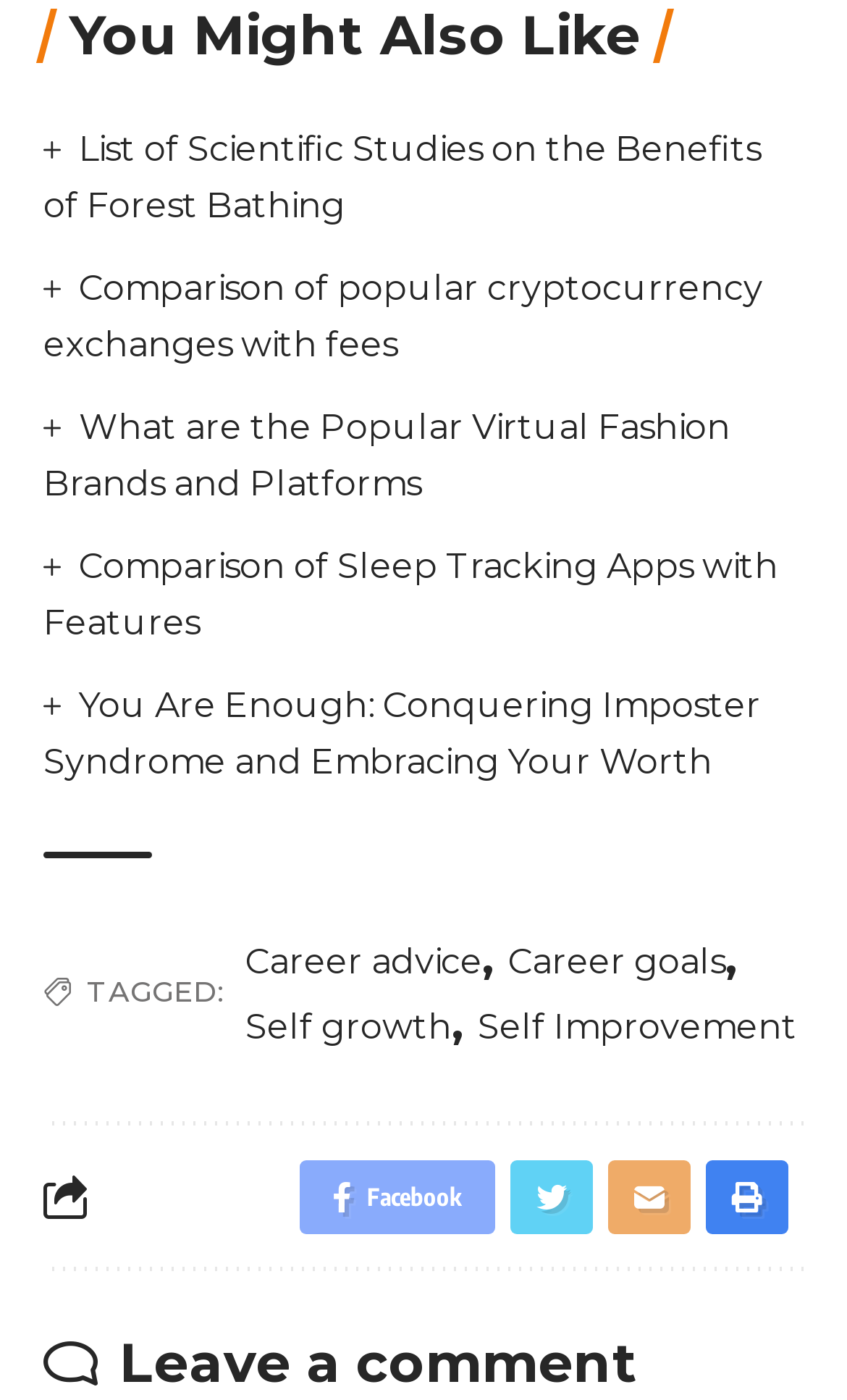Please reply to the following question using a single word or phrase: 
What is the purpose of the section at the bottom of the page?

Leave a comment